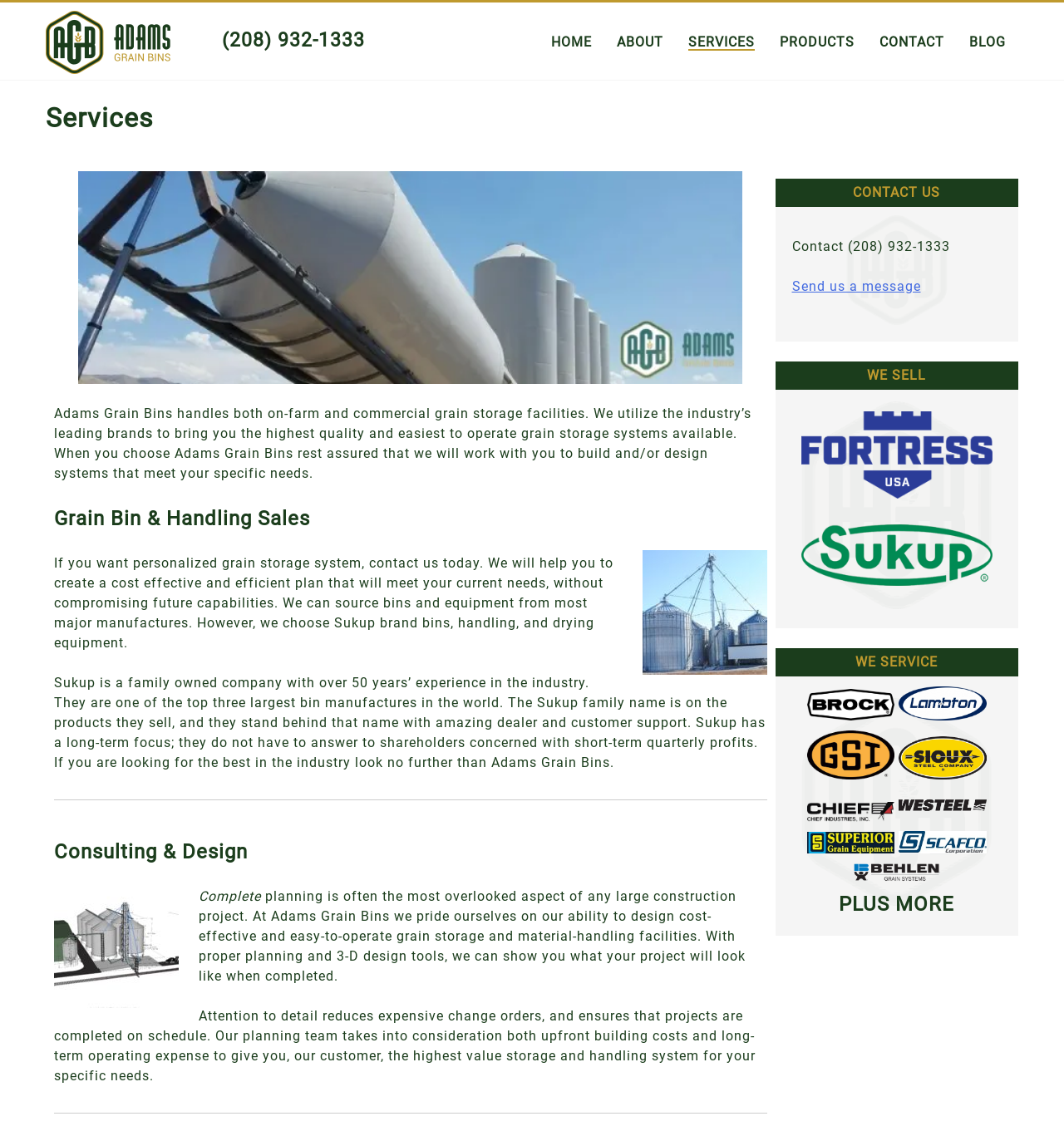What is the importance of planning in grain storage projects?
Look at the screenshot and give a one-word or phrase answer.

reduces expensive change orders